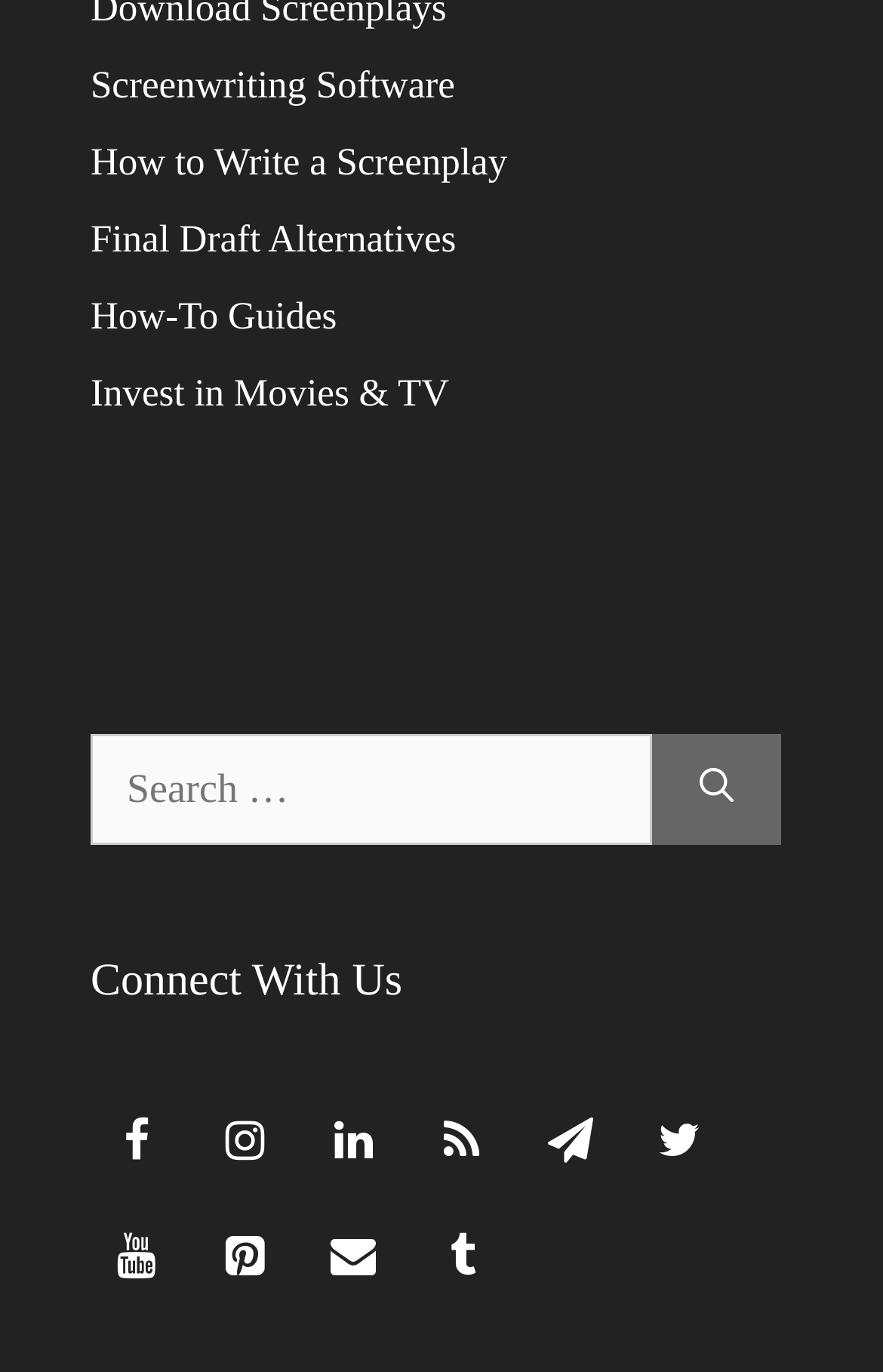Determine the bounding box coordinates of the element that should be clicked to execute the following command: "Search for industrial scripts".

[0.103, 0.448, 0.872, 0.479]